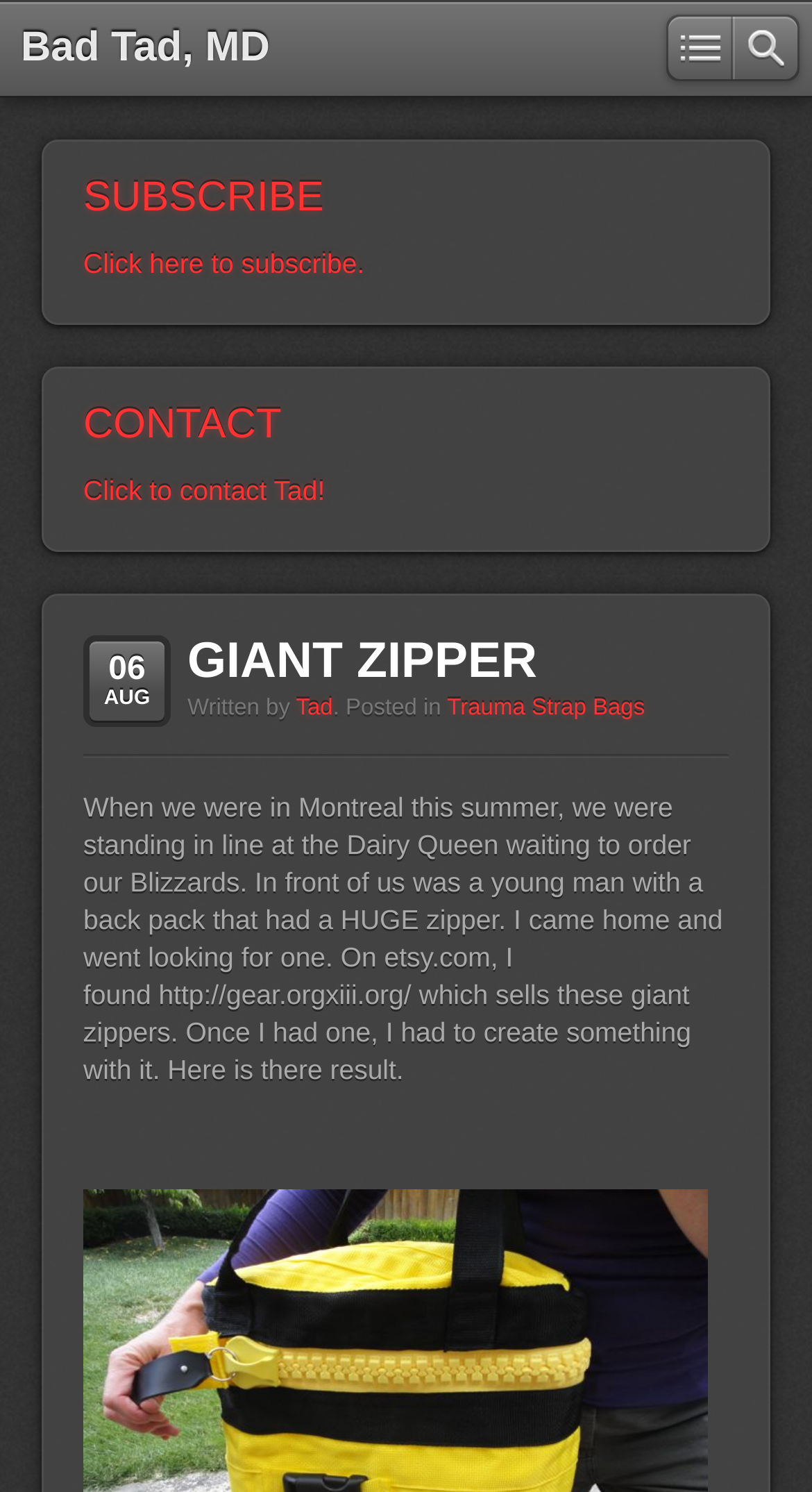Using the provided element description: "Click here to subscribe.", identify the bounding box coordinates. The coordinates should be four floats between 0 and 1 in the order [left, top, right, bottom].

[0.103, 0.166, 0.449, 0.187]